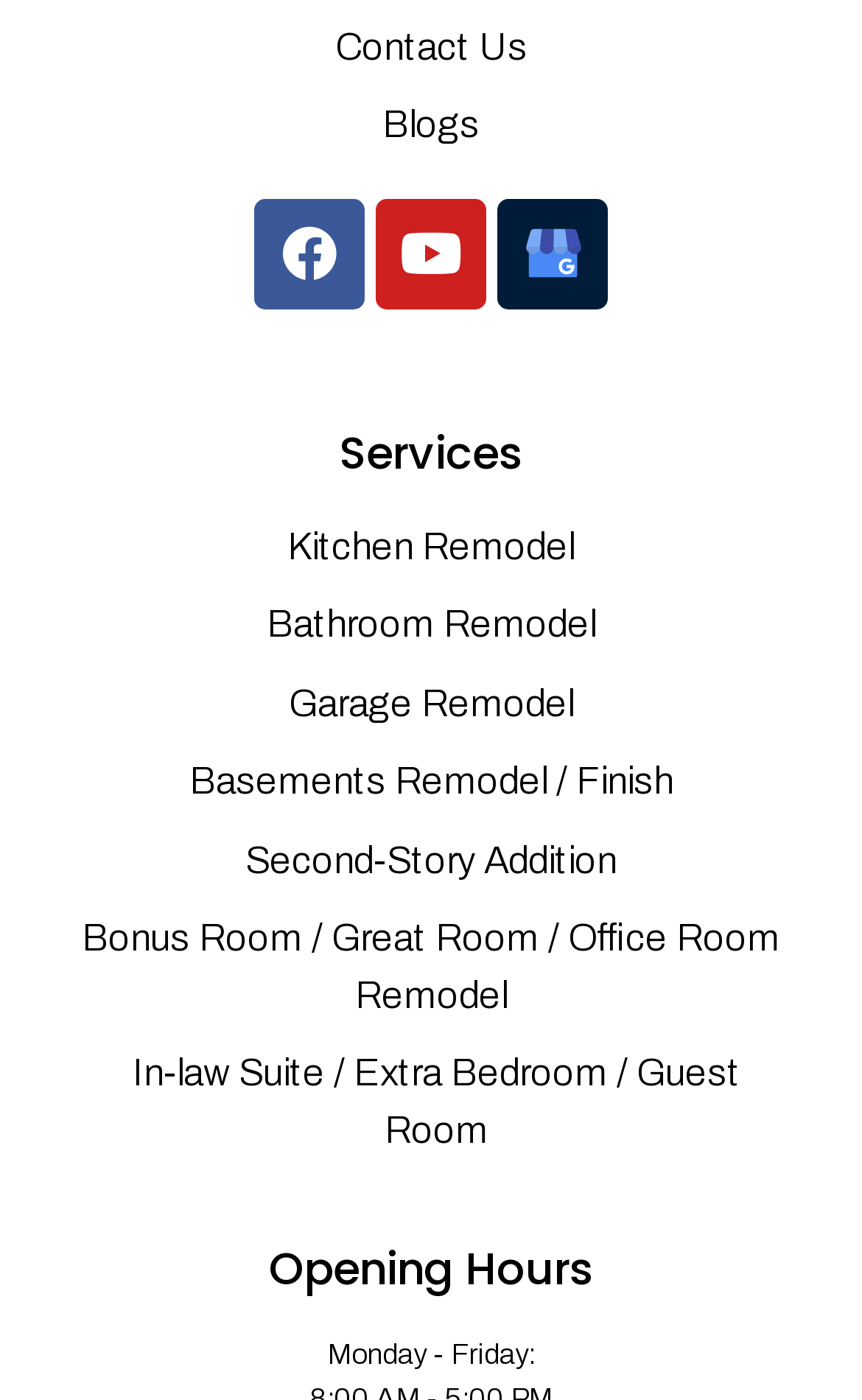Review the image closely and give a comprehensive answer to the question: What is the position of the 'Contact Us' link?

Based on the bounding box coordinates, the 'Contact Us' link is located at the top left of the webpage, with a y1 coordinate of 0.013, indicating it is near the top of the page.